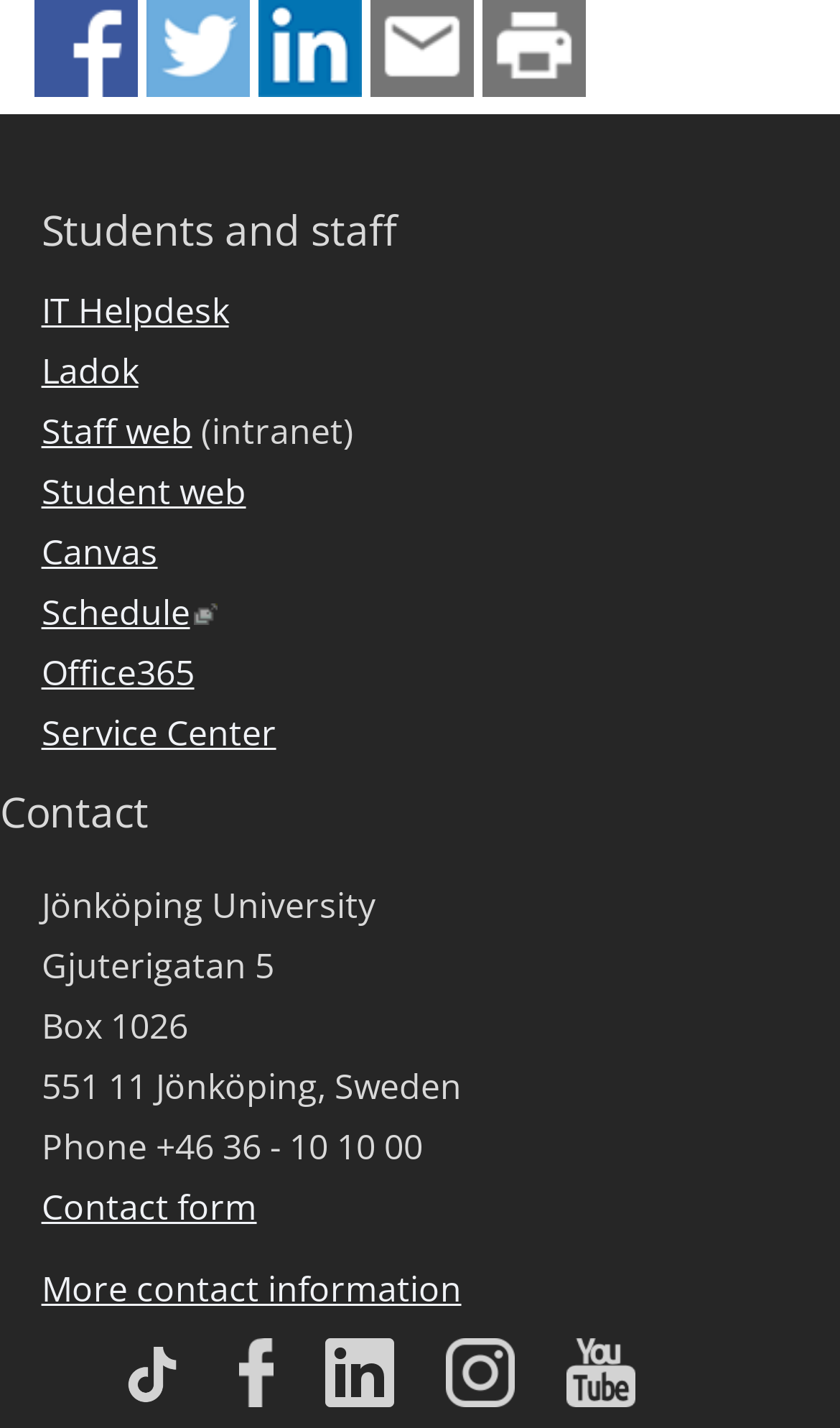Please find the bounding box coordinates in the format (top-left x, top-left y, bottom-right x, bottom-right y) for the given element description. Ensure the coordinates are floating point numbers between 0 and 1. Description: alt="Share this page on Twitter"

[0.174, 0.042, 0.297, 0.075]